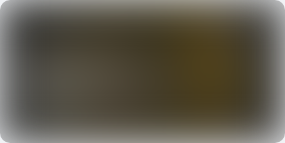Please provide a brief answer to the question using only one word or phrase: 
What two aspects are critical in Olympic weightlifting?

Strength and technique